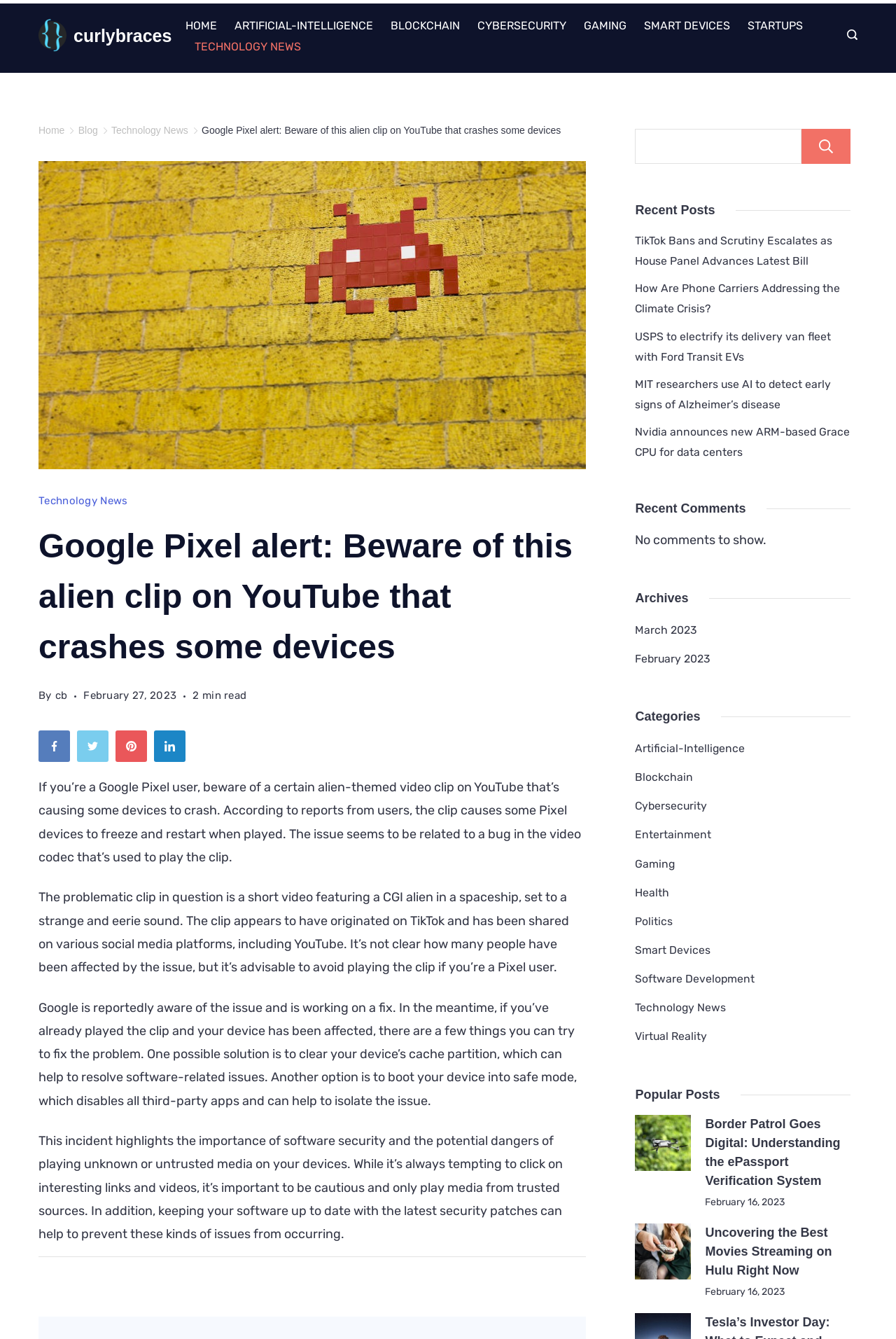Respond with a single word or phrase:
What is the category of the post 'TikTok Bans and Scrutiny Escalates as House Panel Advances Latest Bill'?

Technology News